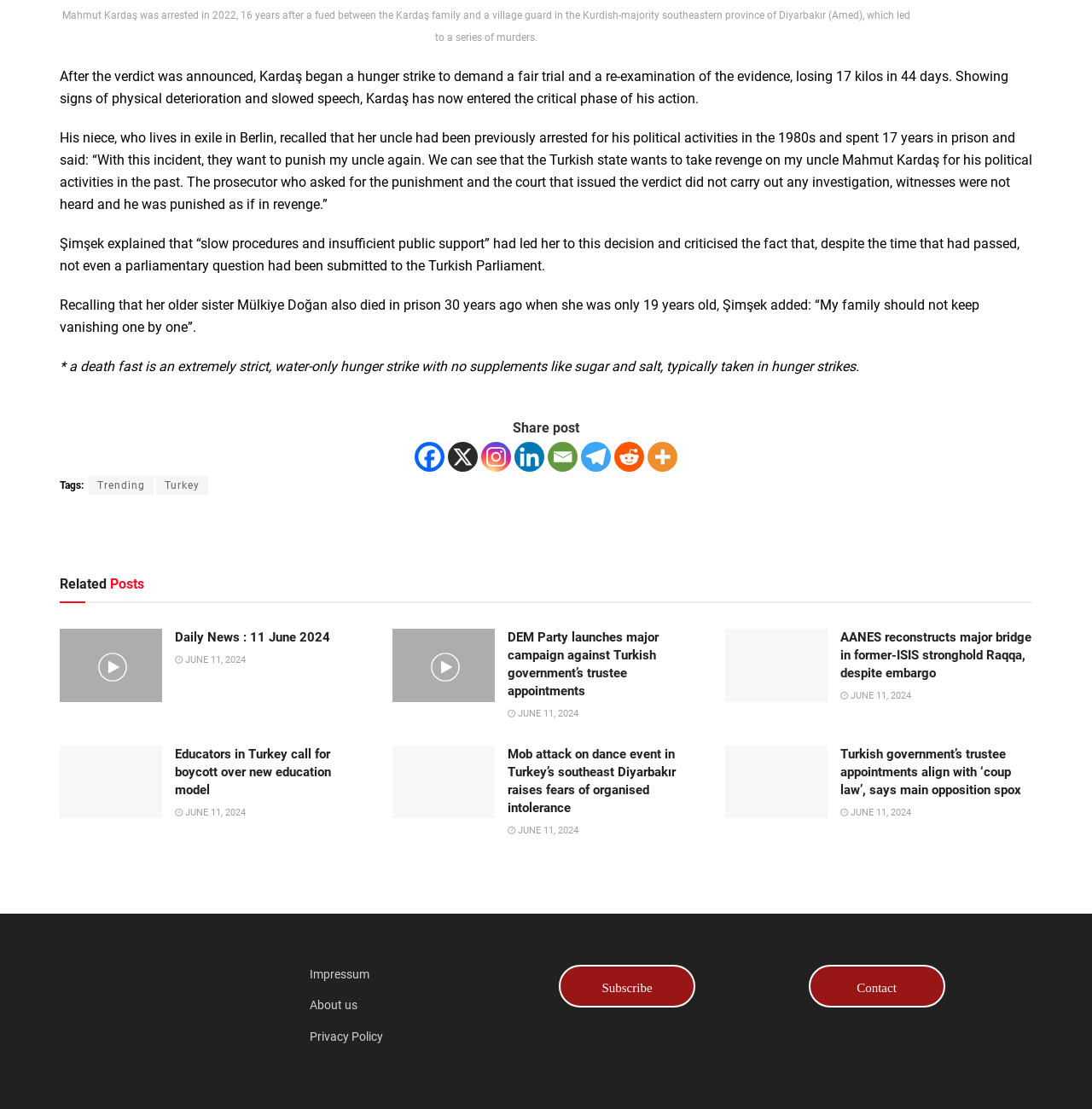Identify the bounding box coordinates of the clickable region to carry out the given instruction: "Check tags".

[0.055, 0.432, 0.077, 0.443]